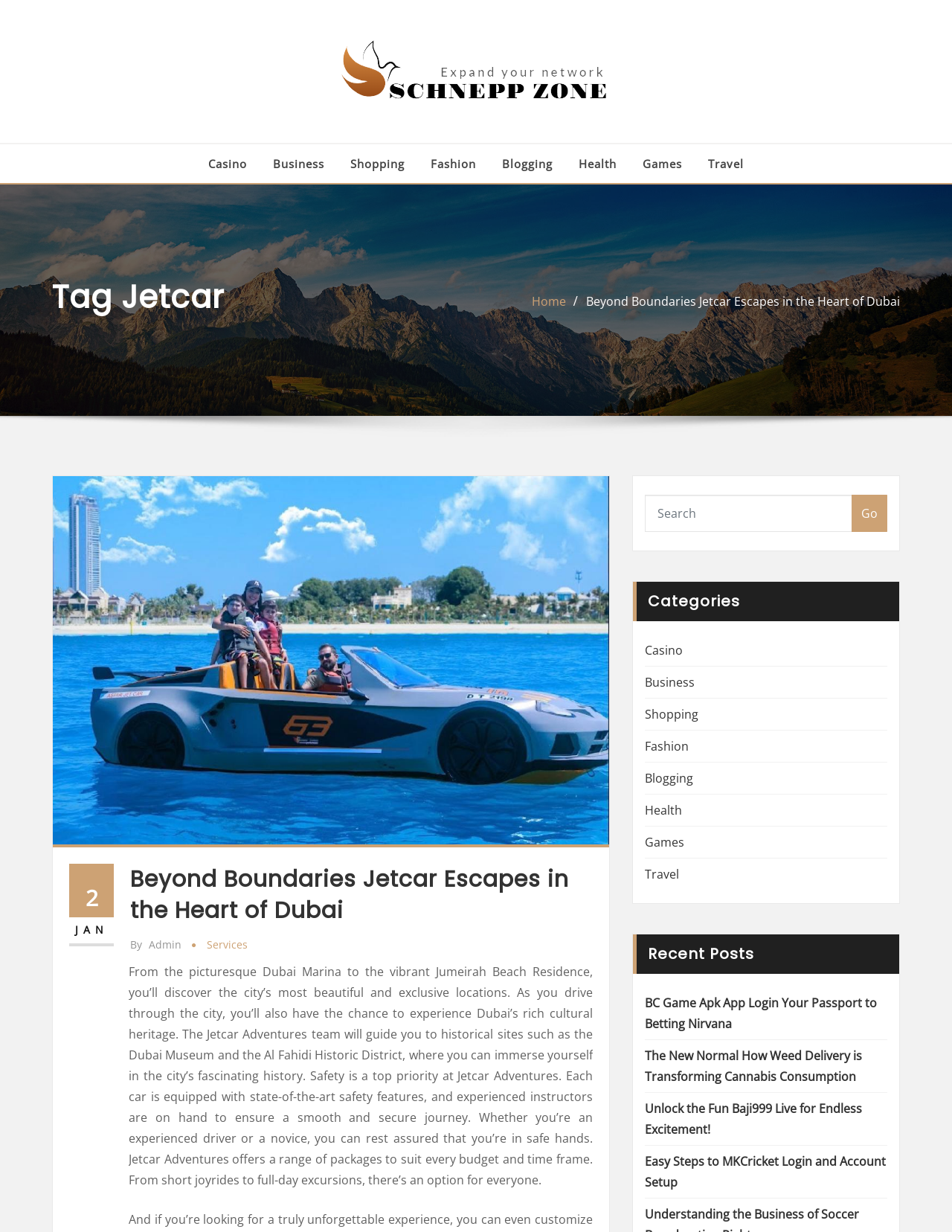Pinpoint the bounding box coordinates of the clickable element to carry out the following instruction: "Click the 'Centerpoint Advisors' link."

None